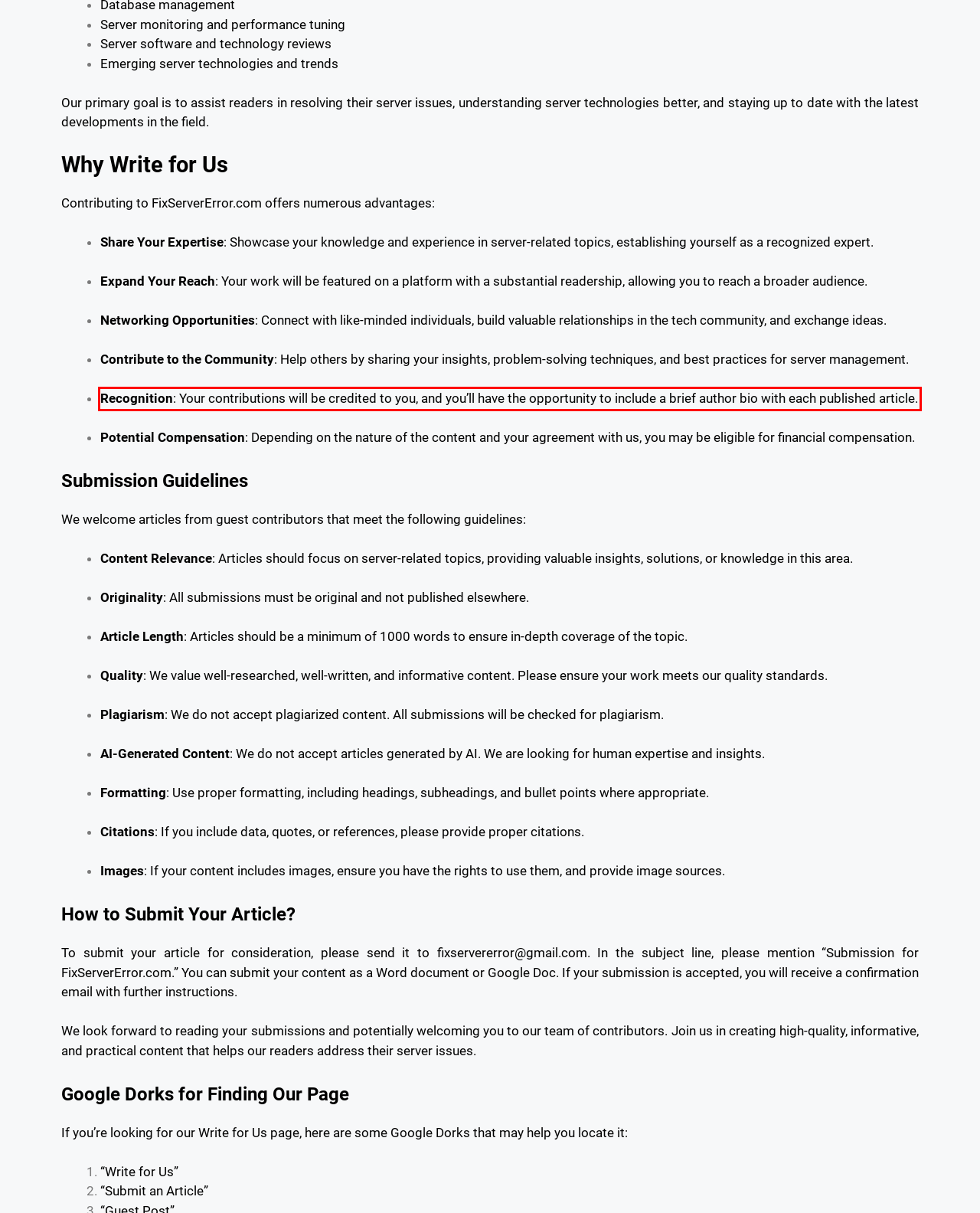Review the webpage screenshot provided, and perform OCR to extract the text from the red bounding box.

Recognition: Your contributions will be credited to you, and you’ll have the opportunity to include a brief author bio with each published article.